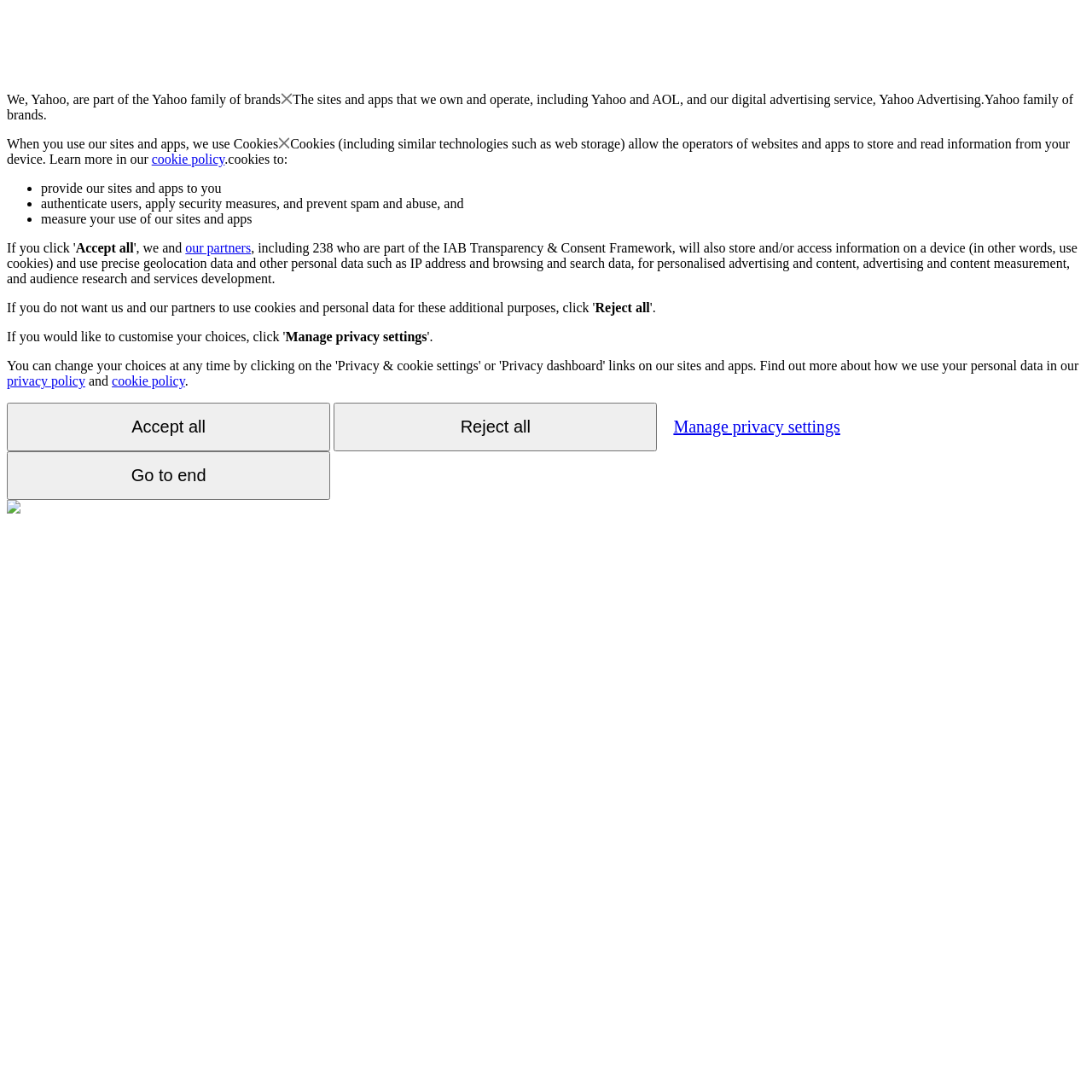Generate a thorough caption detailing the webpage content.

This webpage appears to be a privacy policy or consent page for Yahoo. At the top, there is a brief introduction stating that Yahoo is part of the Yahoo family of brands. Below this, there is a section explaining how Yahoo uses cookies and other technologies to store and read information from devices. This section includes a link to the cookie policy.

The page then lists the purposes for which Yahoo uses cookies, including providing its sites and apps, authenticating users, applying security measures, and measuring user behavior. Each of these points is marked with a bullet point.

Following this, there are three buttons: "Accept all", "Reject all", and "Manage privacy settings". The "Accept all" button is located near the top of the page, while the "Reject all" button is positioned below it. The "Manage privacy settings" button is located further down the page.

Additionally, there are links to the privacy policy and cookie policy at the bottom of the page. There is also a small image at the very bottom of the page, although its contents are not specified. Overall, the page appears to be a straightforward presentation of Yahoo's privacy policies and consent options.